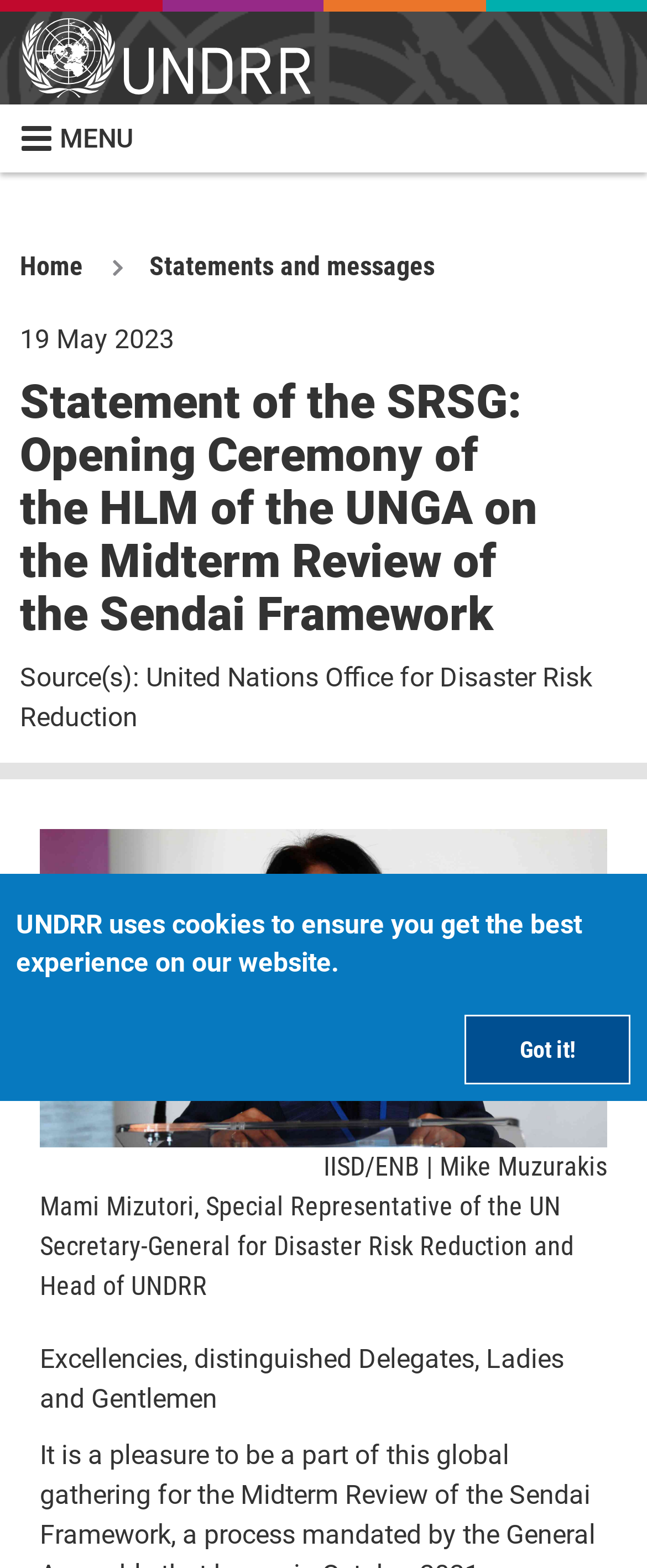Who is the speaker in the statement?
Refer to the image and provide a one-word or short phrase answer.

Mami Mizutori